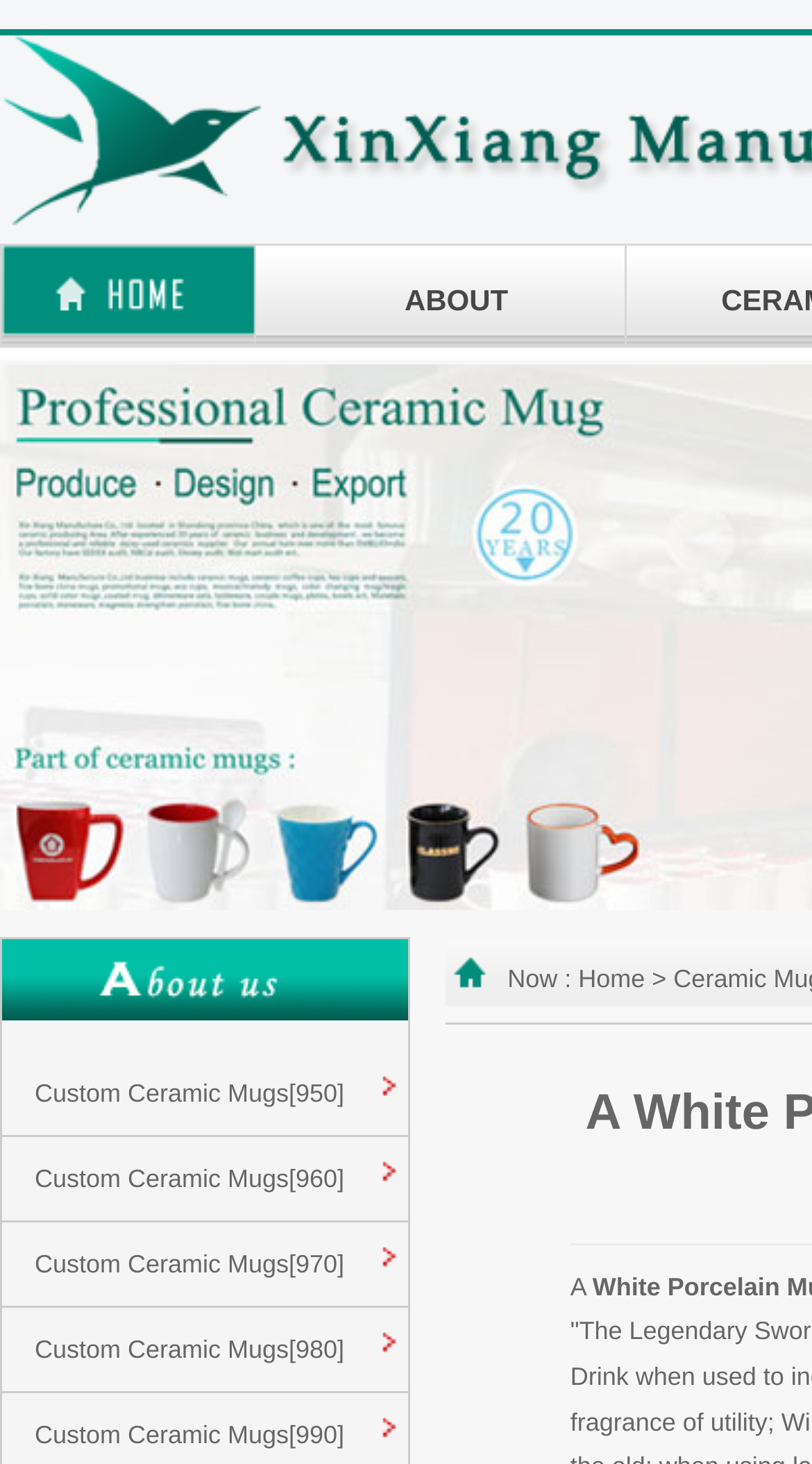Can you extract the primary headline text from the webpage?

A White Porcelain Tea Things Better wholesale from China